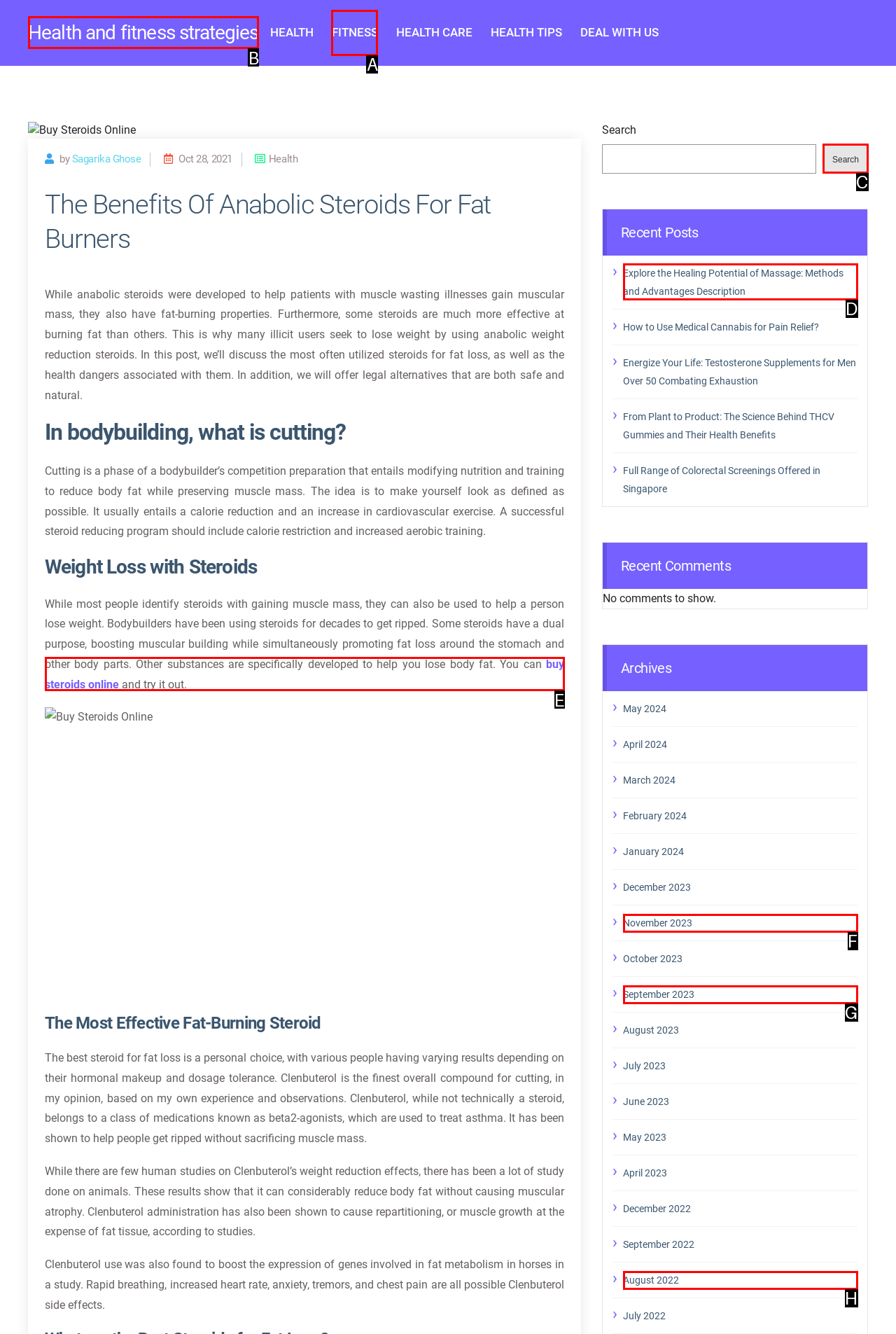Based on the given description: September 2023, identify the correct option and provide the corresponding letter from the given choices directly.

G